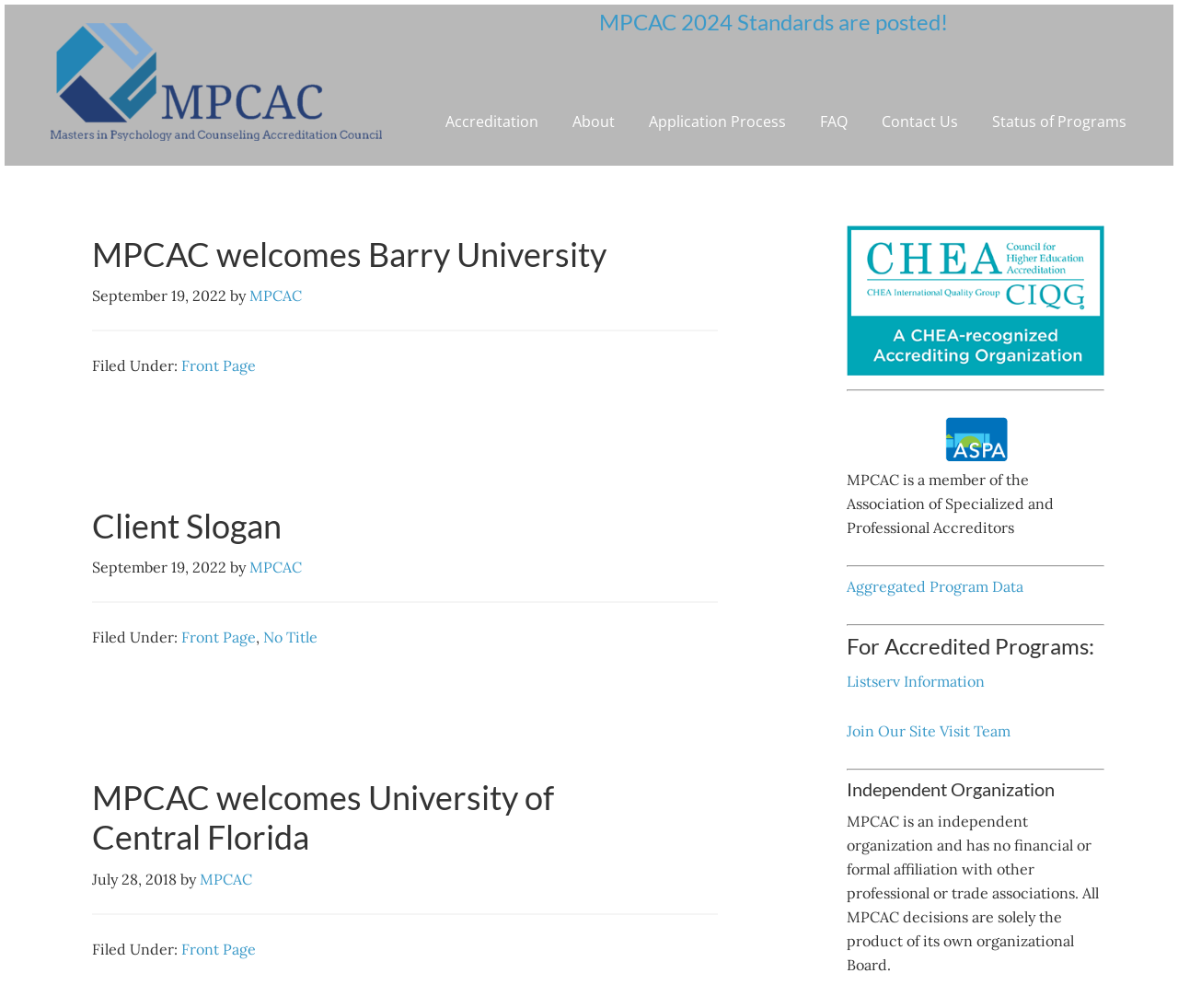Please identify the bounding box coordinates of the clickable area that will fulfill the following instruction: "Check the article about Barry University". The coordinates should be in the format of four float numbers between 0 and 1, i.e., [left, top, right, bottom].

[0.078, 0.233, 0.609, 0.272]